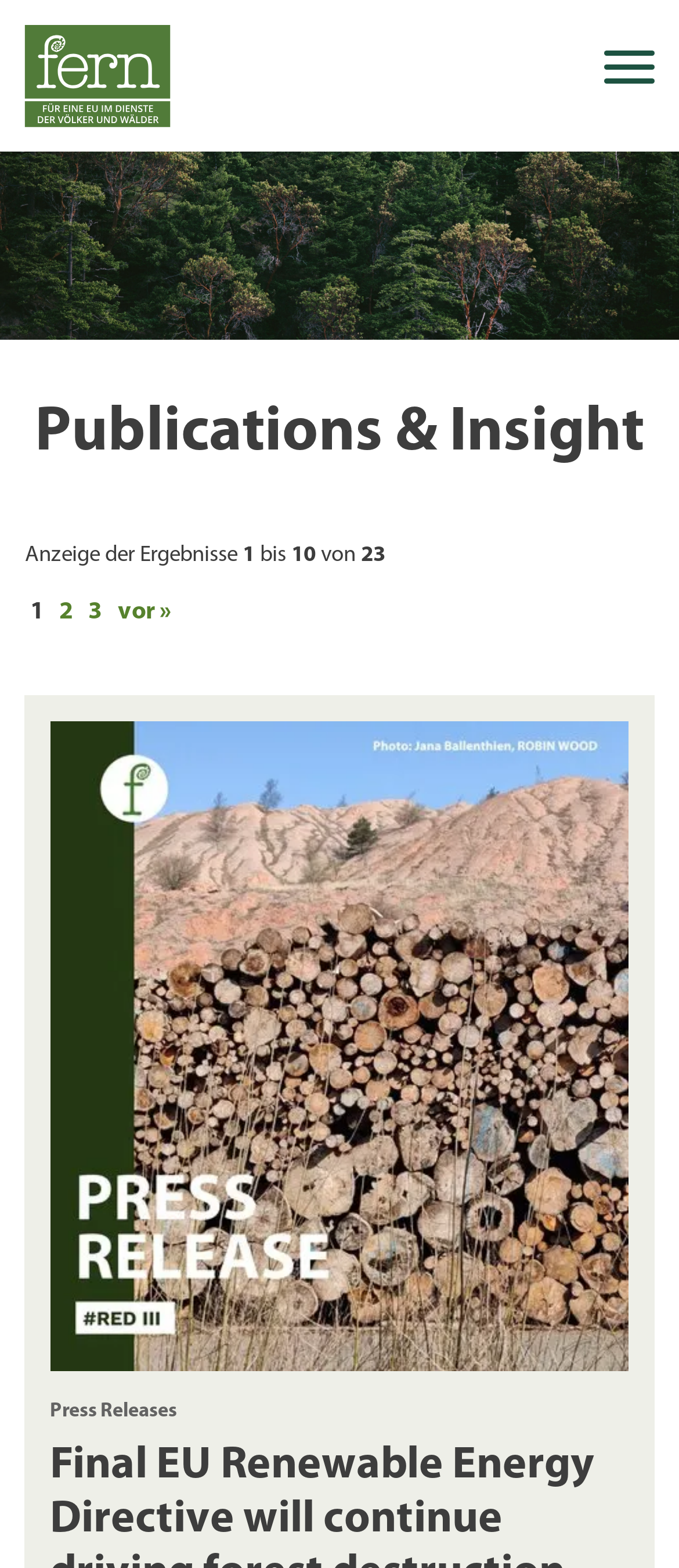Determine the bounding box coordinates of the element that should be clicked to execute the following command: "Go to Fern website".

[0.037, 0.016, 0.25, 0.081]